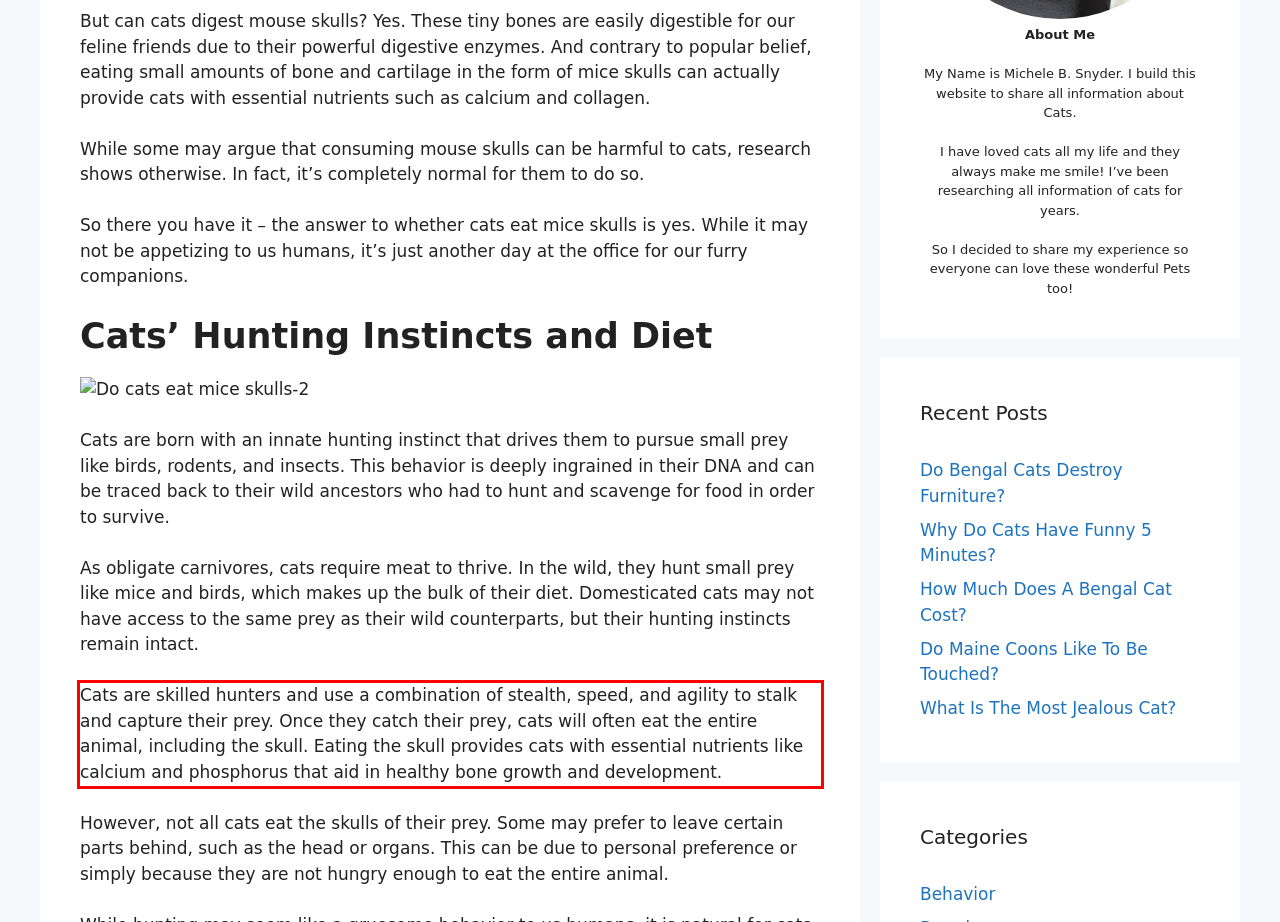Please identify and extract the text content from the UI element encased in a red bounding box on the provided webpage screenshot.

Cats are skilled hunters and use a combination of stealth, speed, and agility to stalk and capture their prey. Once they catch their prey, cats will often eat the entire animal, including the skull. Eating the skull provides cats with essential nutrients like calcium and phosphorus that aid in healthy bone growth and development.